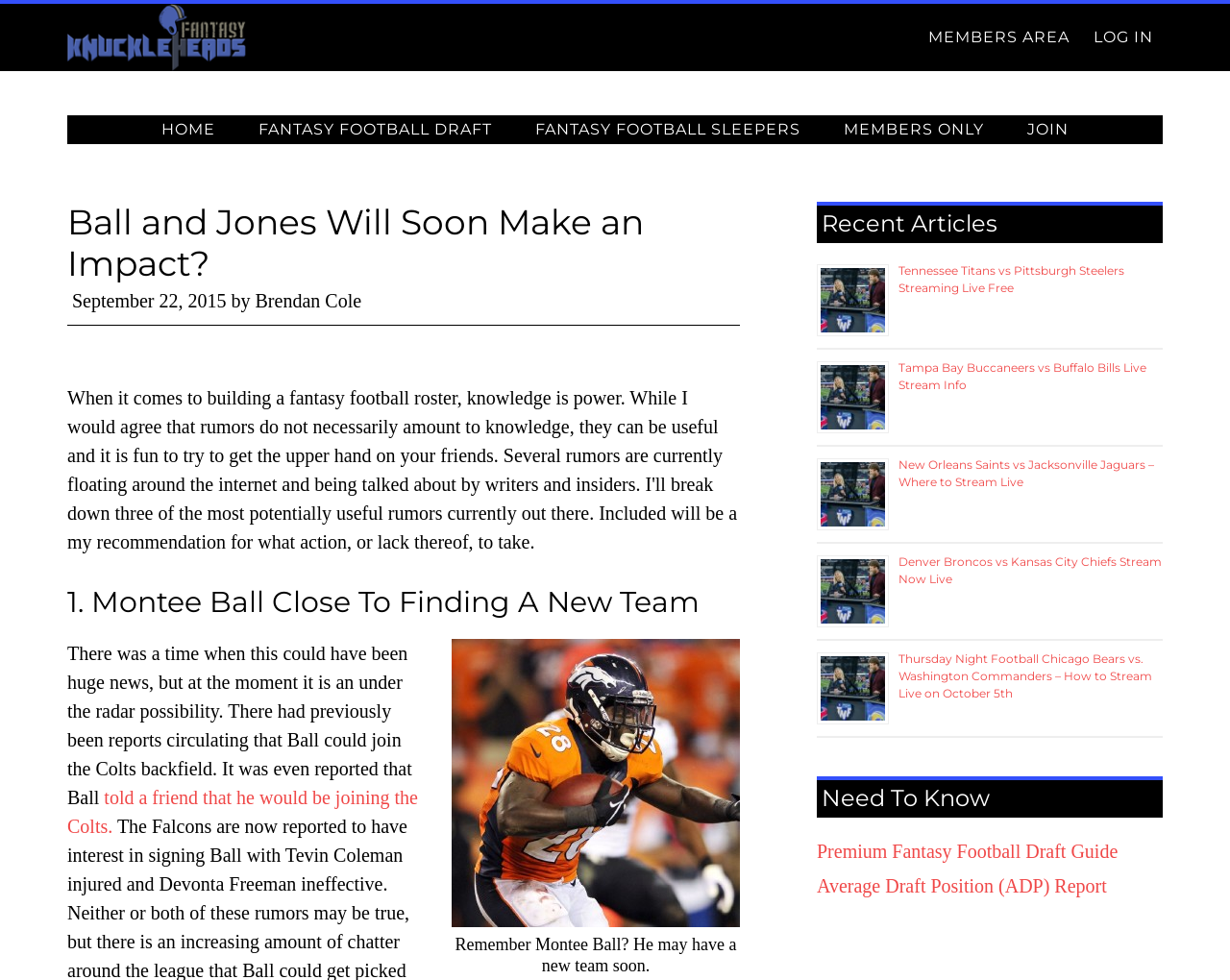Locate the UI element that matches the description Home in the webpage screenshot. Return the bounding box coordinates in the format (top-left x, top-left y, bottom-right x, bottom-right y), with values ranging from 0 to 1.

[0.116, 0.118, 0.191, 0.147]